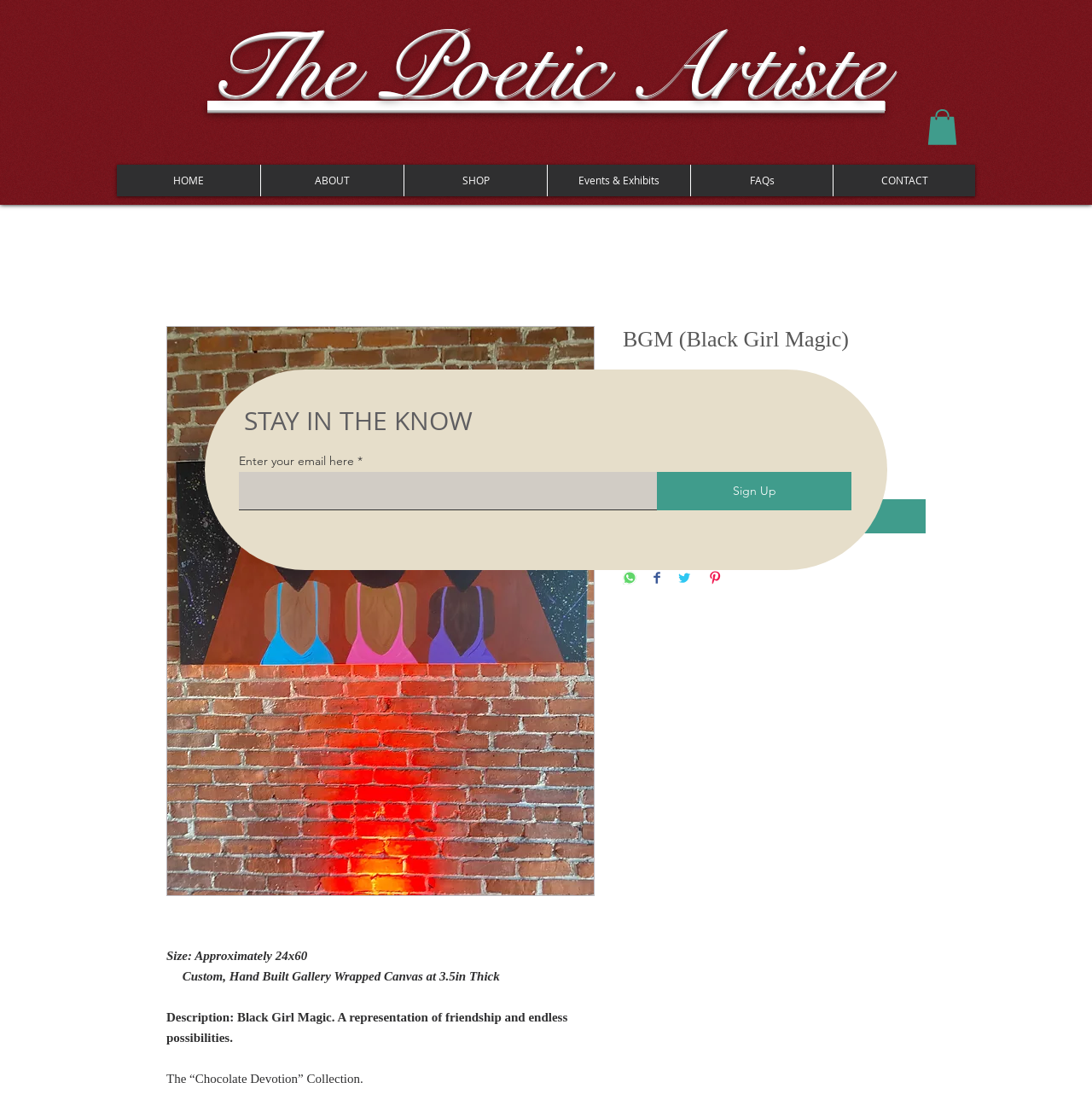What is the size of the canvas?
Carefully analyze the image and provide a detailed answer to the question.

I found the answer by looking at the StaticText element with the text 'Size: Approximately 24x60'. This suggests that the size of the canvas is 24x60.